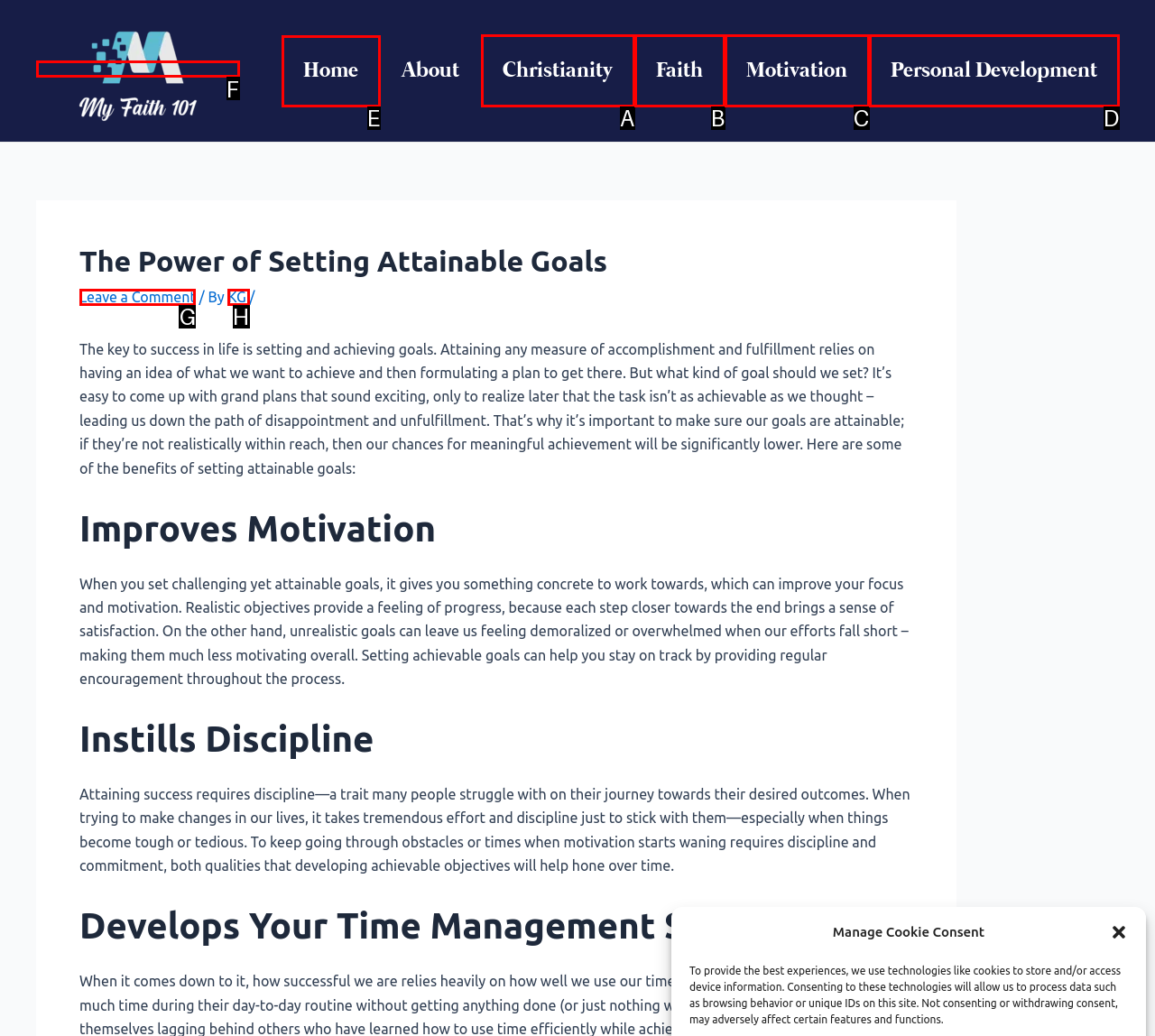Which UI element's letter should be clicked to achieve the task: Visit the Home page
Provide the letter of the correct choice directly.

E